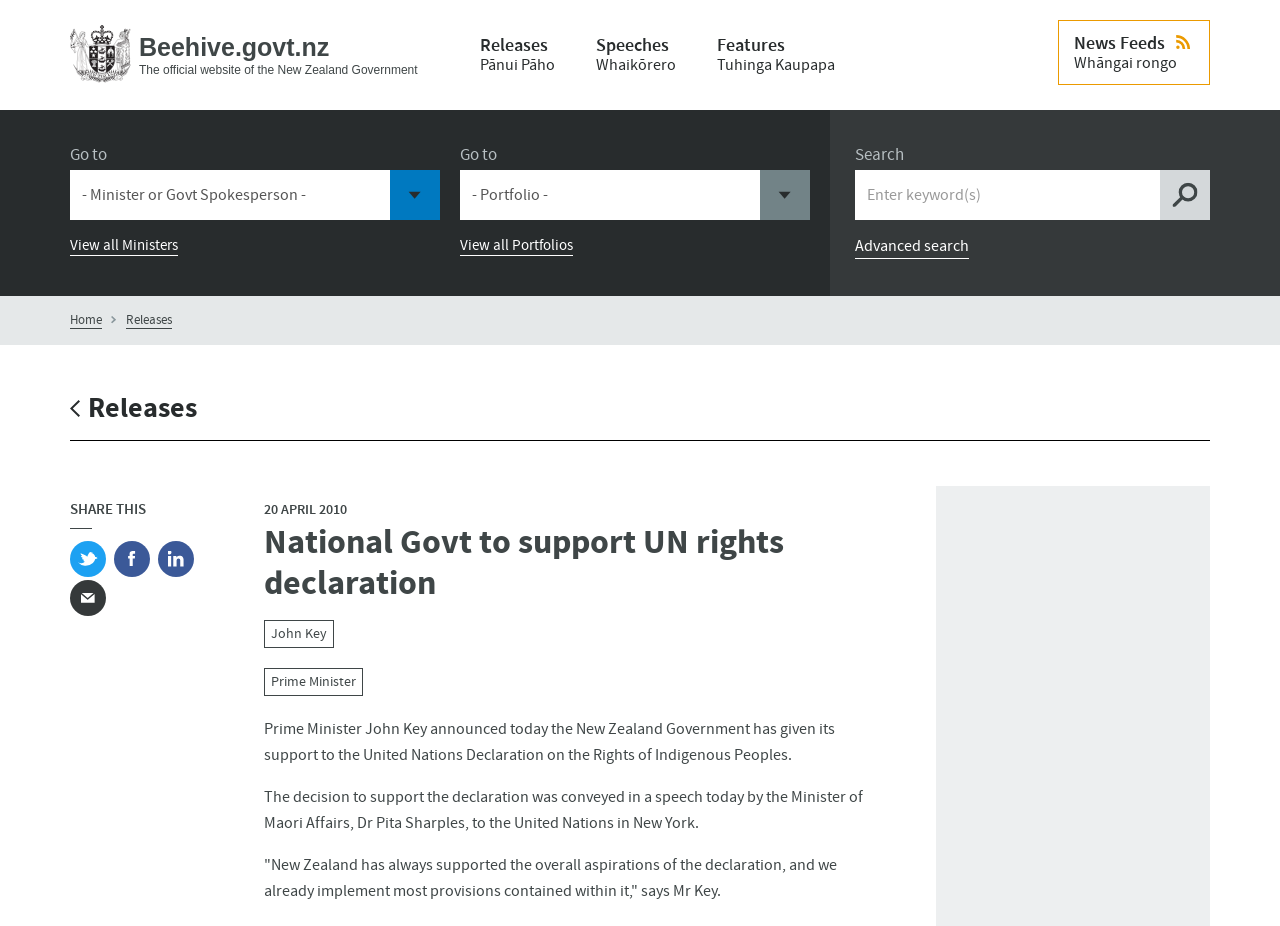What is the date mentioned in the article?
Your answer should be a single word or phrase derived from the screenshot.

20 APRIL 2010